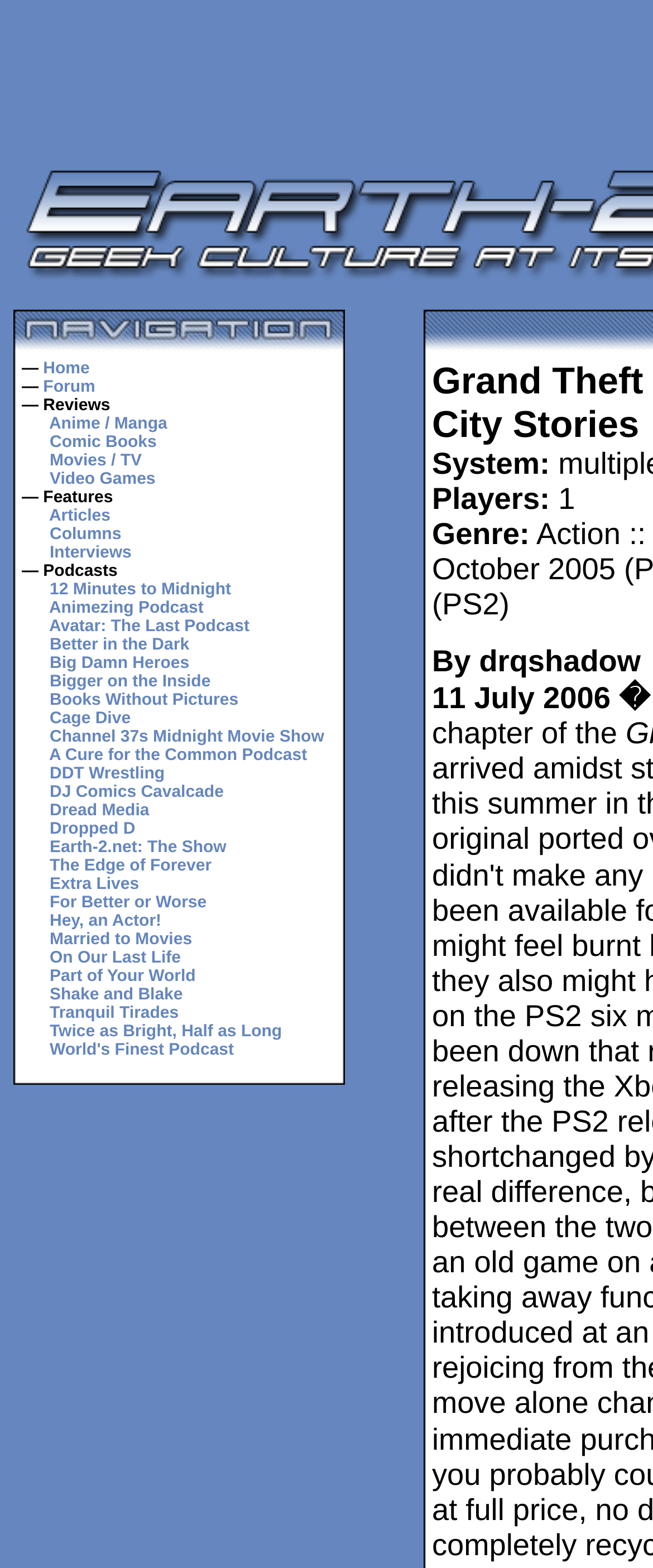Determine the bounding box for the UI element as described: "DJ Comics Cavalcade". The coordinates should be represented as four float numbers between 0 and 1, formatted as [left, top, right, bottom].

[0.076, 0.5, 0.343, 0.511]